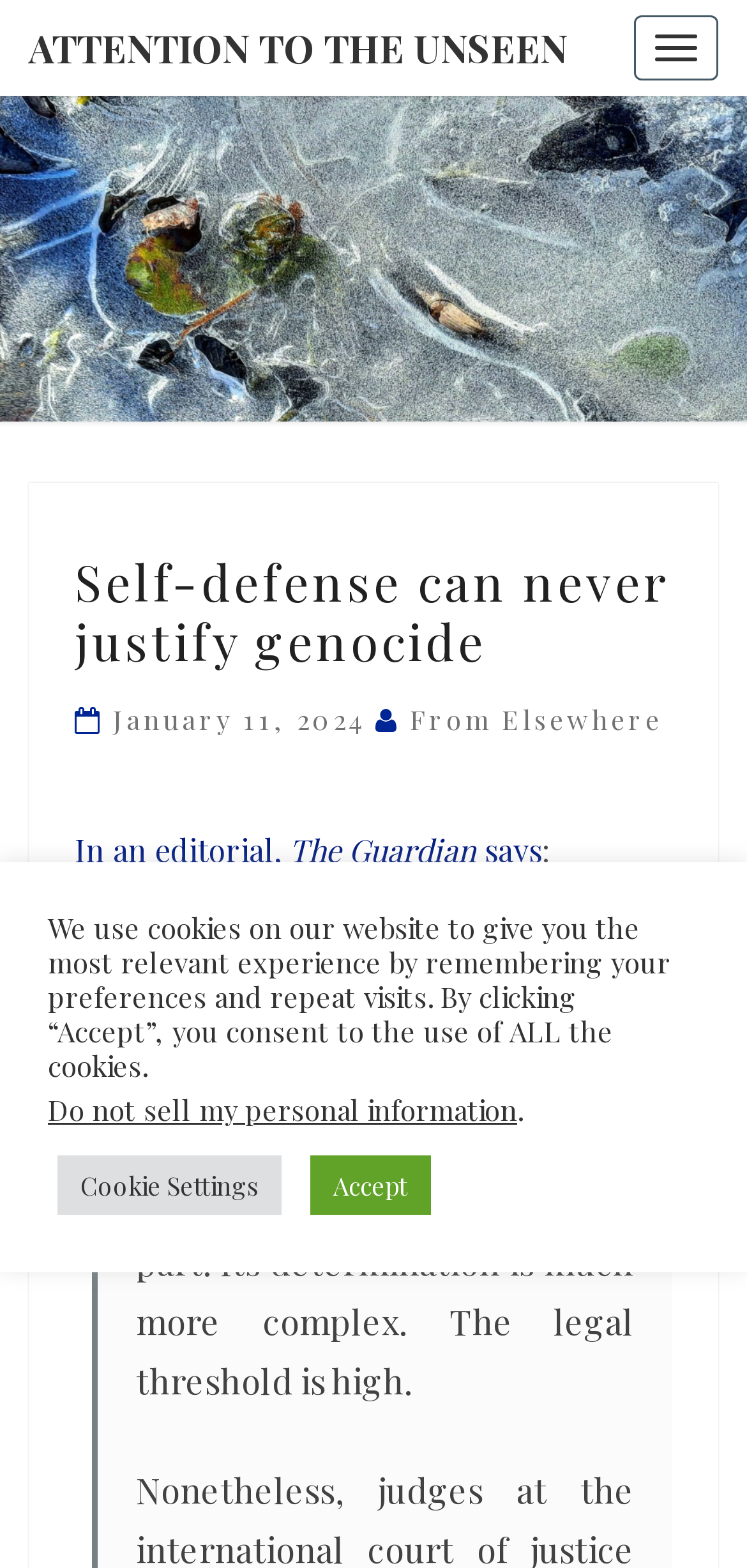Please determine the bounding box coordinates for the UI element described as: "January 11, 2024".

[0.151, 0.448, 0.503, 0.471]